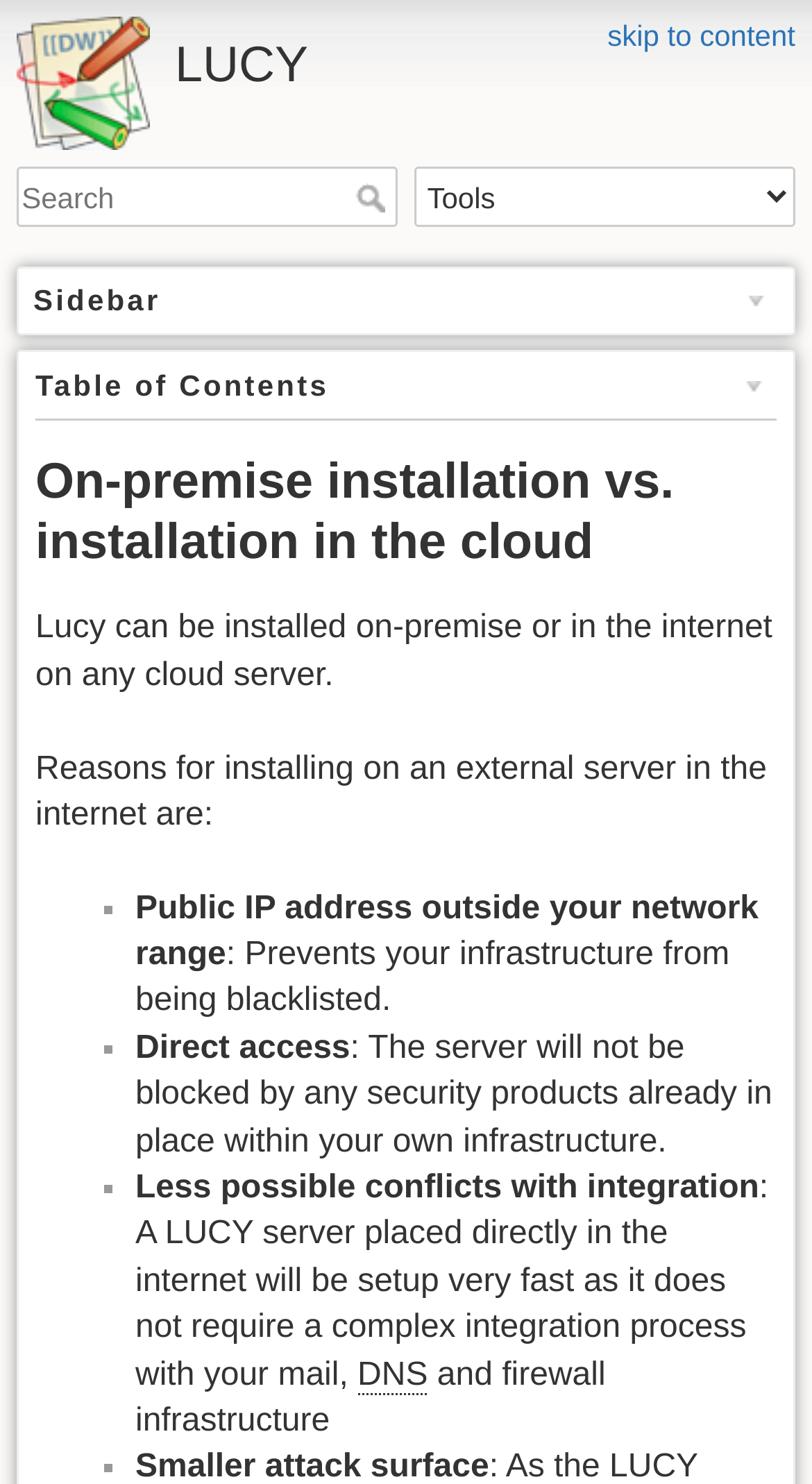Generate a comprehensive description of the contents of the webpage.

The webpage is about network design and where to set up LUCY. At the top, there is a link to "skip to content" and a heading that reads "LUCY". Below the heading, there is a search bar with a textbox and a "Search" button. To the right of the search bar, there is a combobox labeled "Tools".

On the left side of the page, there is a navigation menu labeled "Sidebar" that contains several headings, including "Table of Contents" and "On-premise installation vs. installation in the cloud". Below these headings, there is a section of text that explains the benefits of installing LUCY on an external server in the internet. This section includes a list of reasons, each marked with a bullet point, including having a public IP address outside the network range, direct access, and less possible conflicts with integration.

The list of reasons is followed by a brief explanation of each point, including how having a public IP address can prevent infrastructure from being blacklisted, how direct access can avoid being blocked by security products, and how a LUCY server placed directly in the internet can be set up quickly without requiring a complex integration process.

At the bottom of the page, there is an abbreviation "DNS" that stands for "Domain Name System", which is part of the explanation of how a LUCY server can be set up quickly.